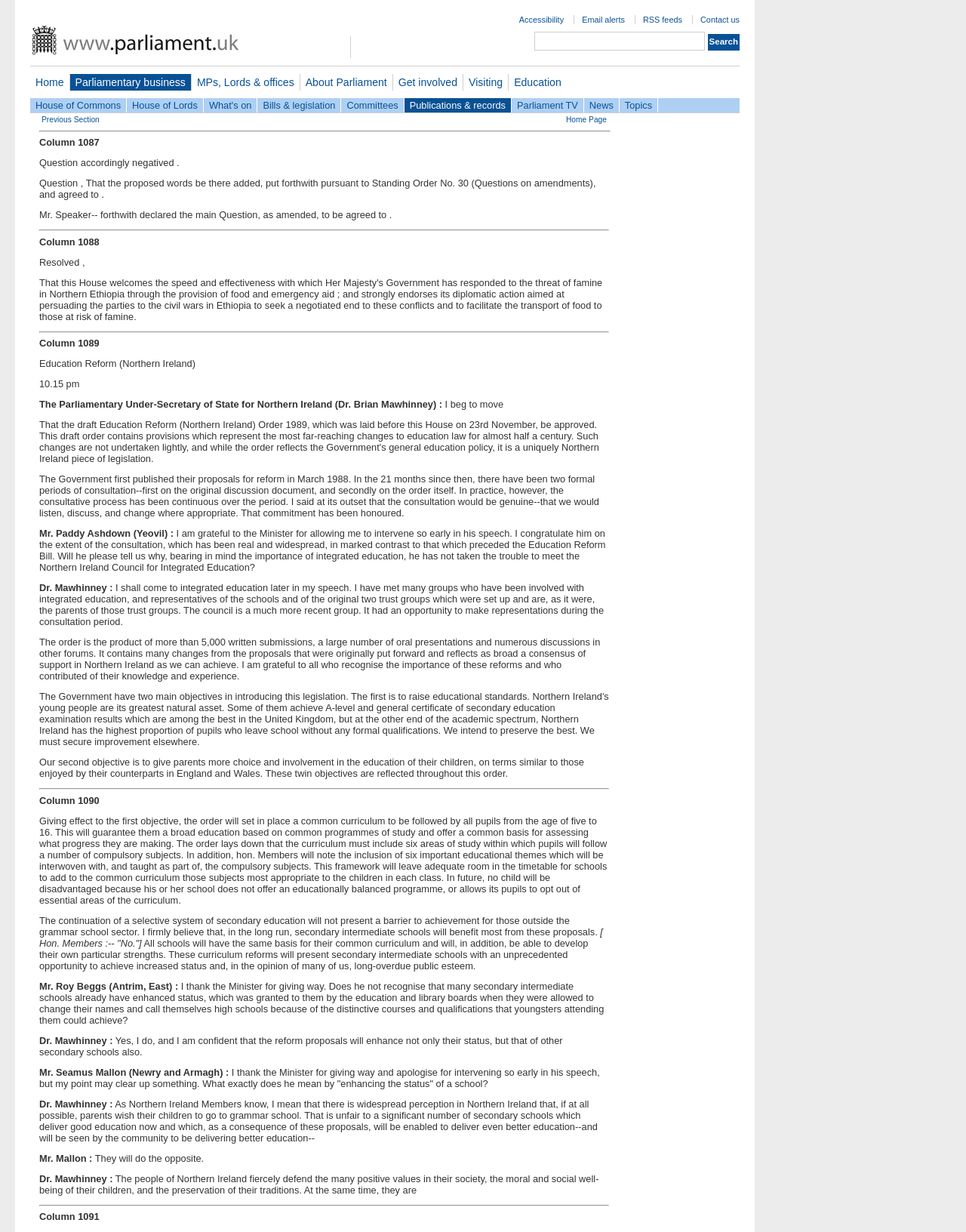Who is the speaker at 10:15 pm?
From the details in the image, provide a complete and detailed answer to the question.

According to the transcript, at 10:15 pm, Dr. Brian Mawhinney, the Parliamentary Under-Secretary of State for Northern Ireland, is speaking.